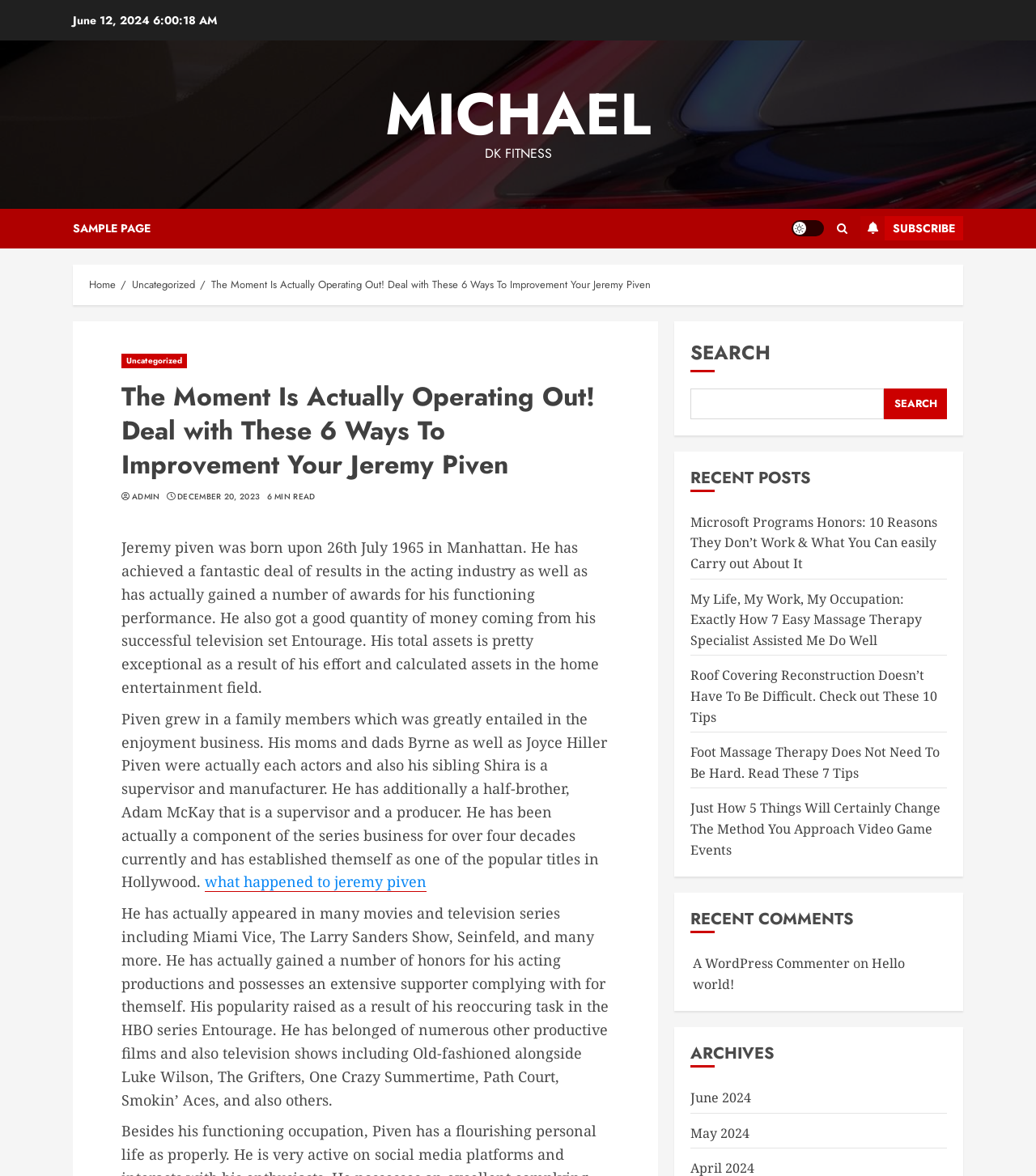What is the name of the person being described in the article?
Examine the image and provide an in-depth answer to the question.

I found the name of the person being described in the article by reading the static text elements in the main content area, which mention 'Jeremy Piven' multiple times.